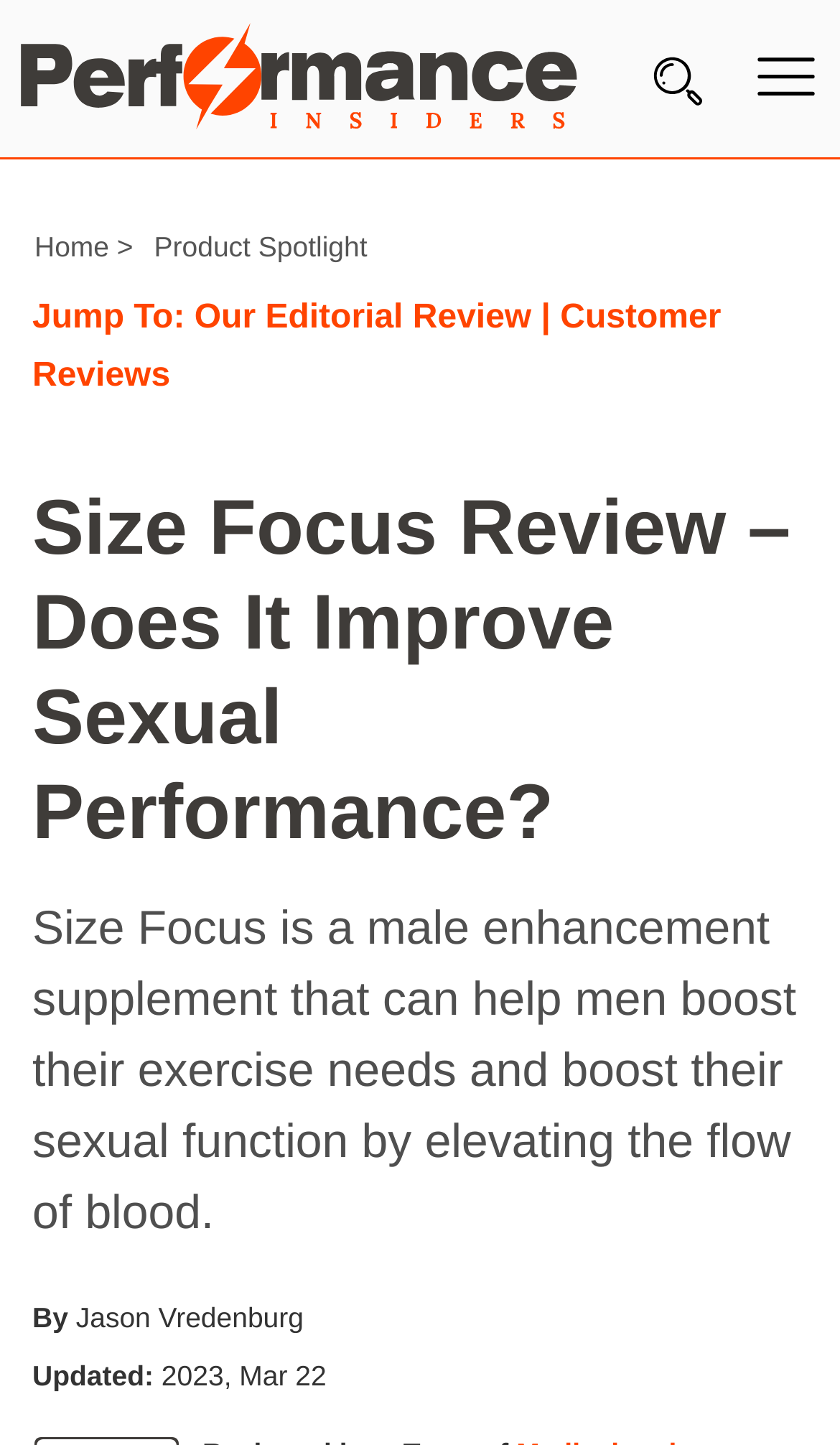Provide your answer in one word or a succinct phrase for the question: 
What is the name of the author of this review?

Jason Vredenburg